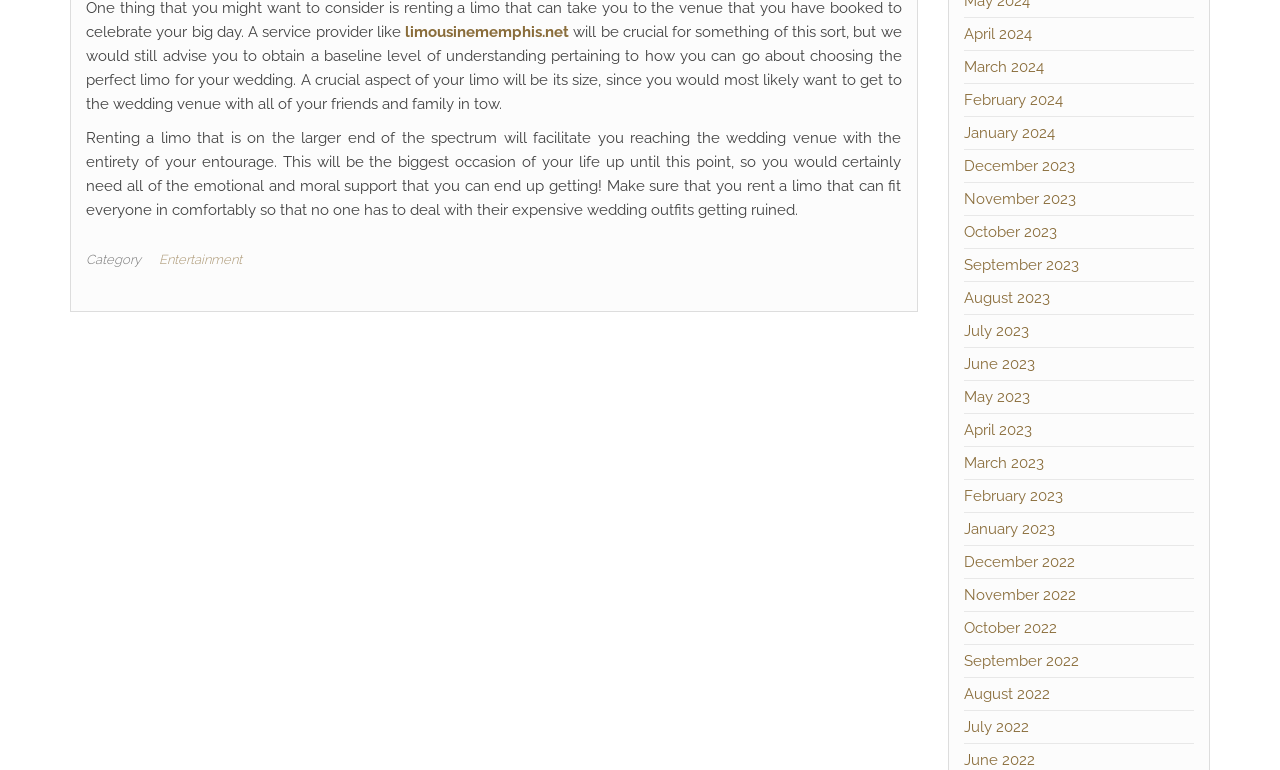Locate the UI element that matches the description March 2023 in the webpage screenshot. Return the bounding box coordinates in the format (top-left x, top-left y, bottom-right x, bottom-right y), with values ranging from 0 to 1.

[0.753, 0.59, 0.815, 0.613]